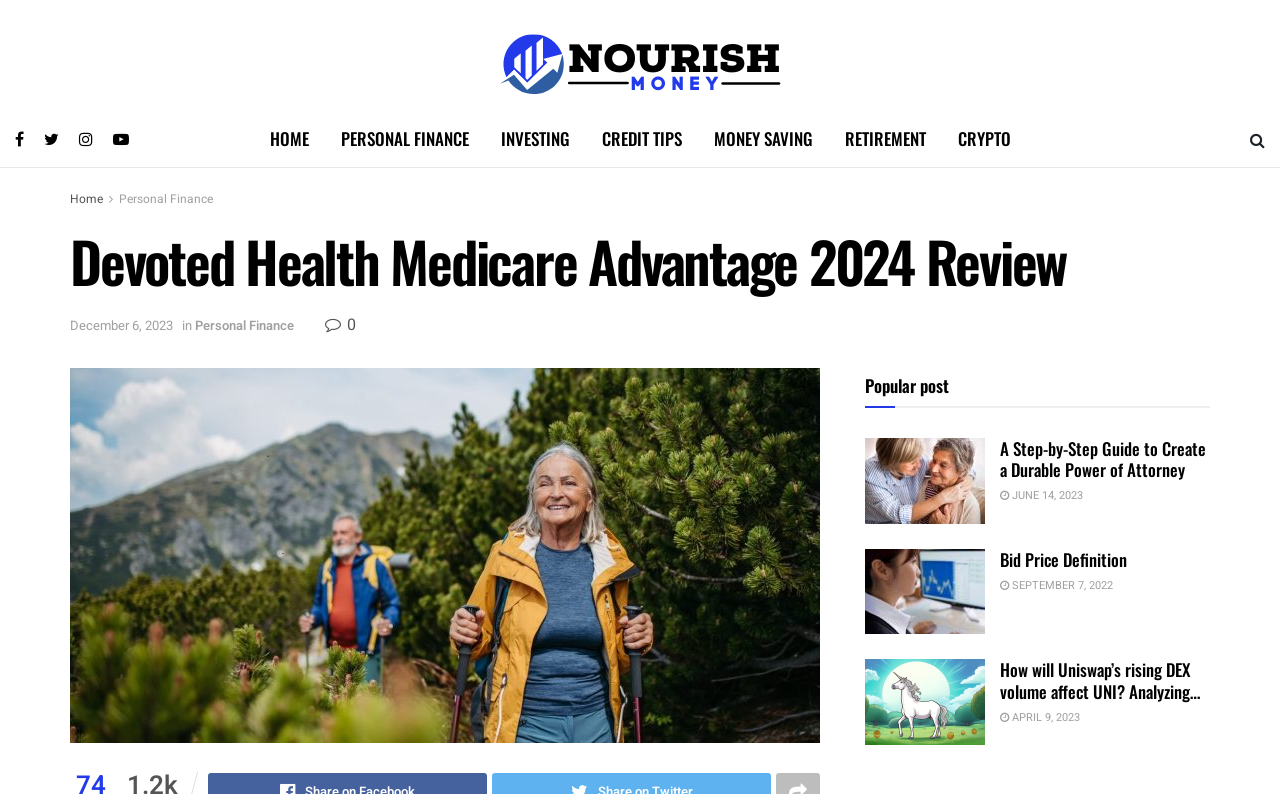Determine the bounding box coordinates for the area that should be clicked to carry out the following instruction: "Click on the 'A Step-by-Step Guide to Create a Durable Power of Attorney' link".

[0.676, 0.551, 0.77, 0.659]